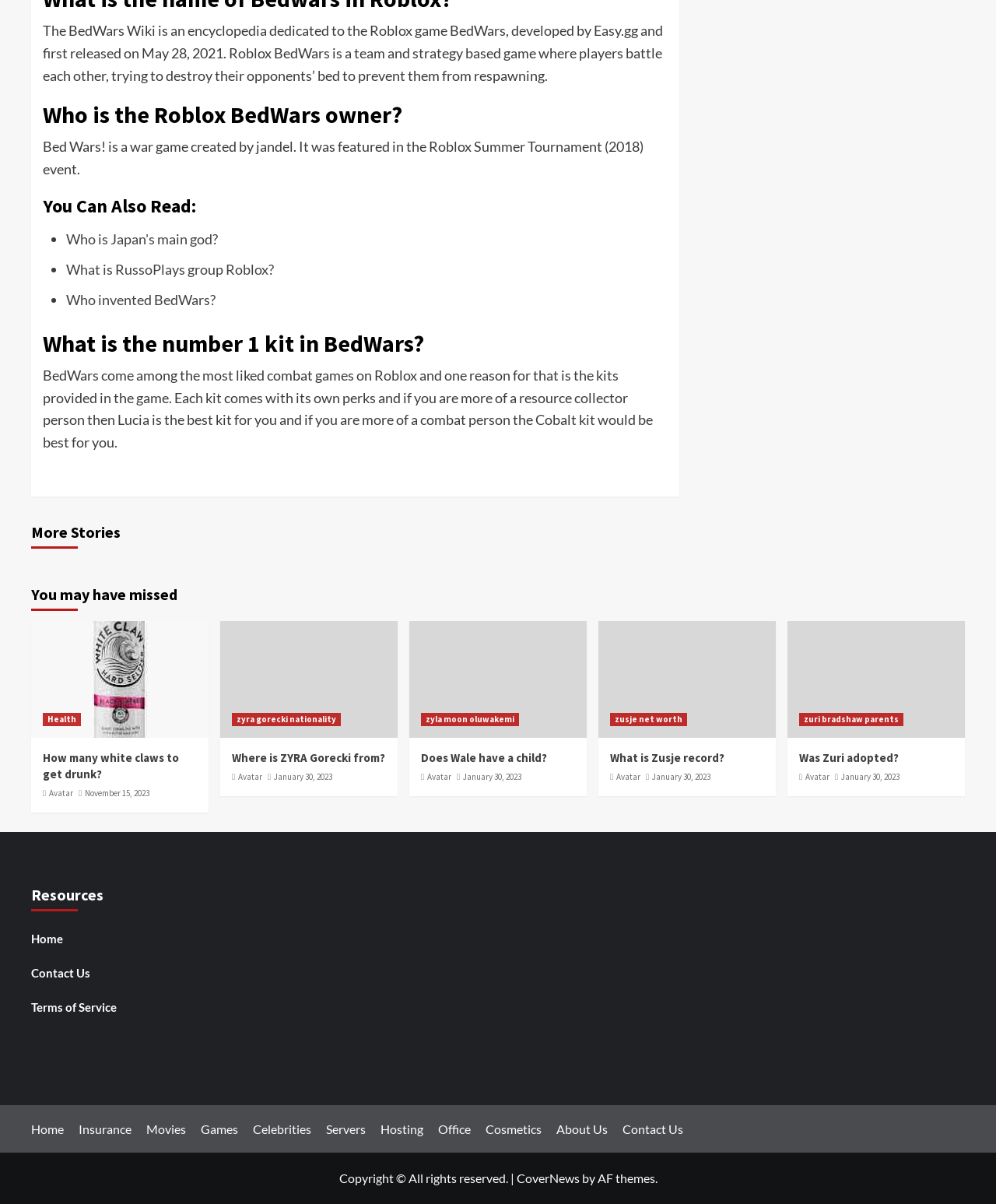Identify the coordinates of the bounding box for the element described below: "What is Zusje record?". Return the coordinates as four float numbers between 0 and 1: [left, top, right, bottom].

[0.612, 0.623, 0.727, 0.635]